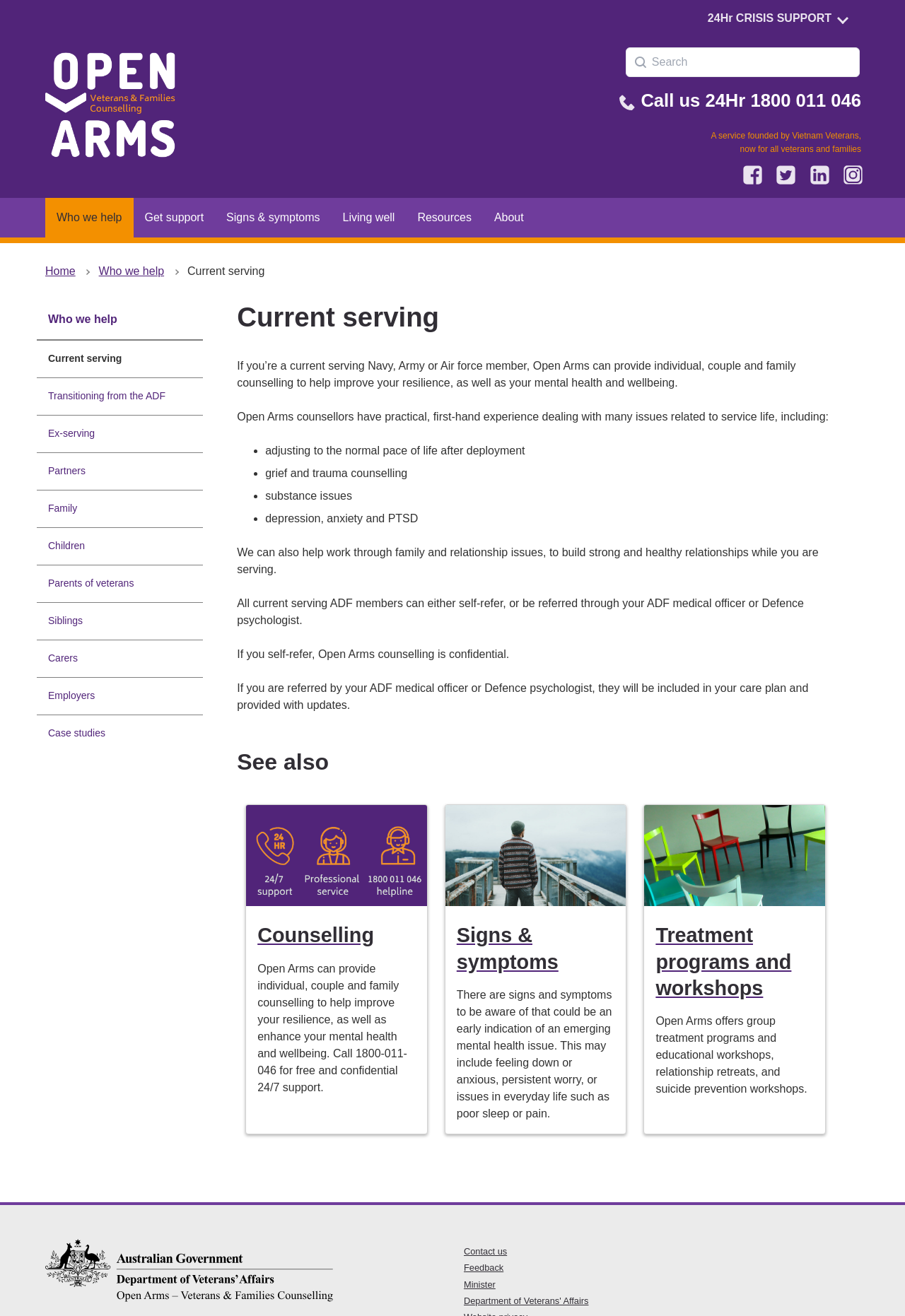Please give a one-word or short phrase response to the following question: 
What is the phone number for 24Hr crisis support?

1800 011 046